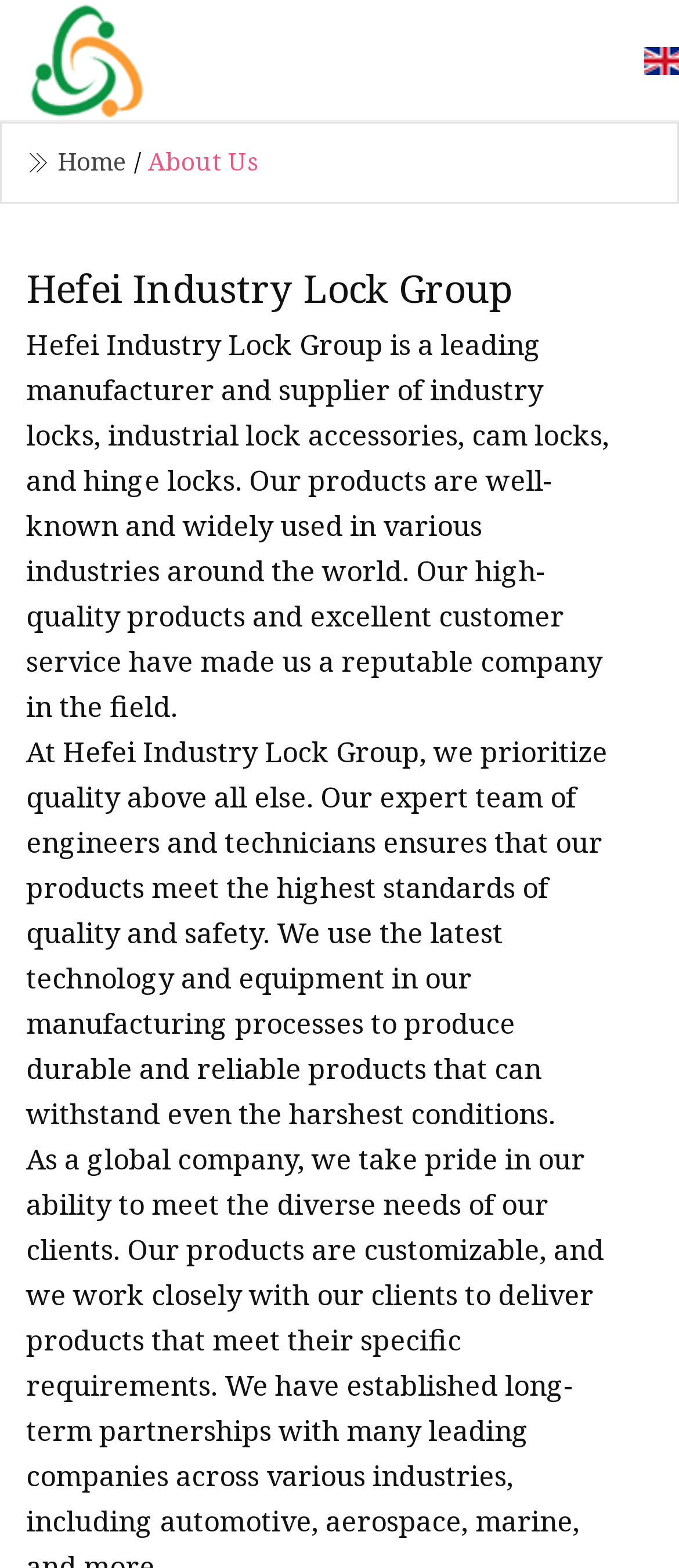Find the bounding box coordinates for the element described here: "Home".

[0.085, 0.092, 0.187, 0.113]